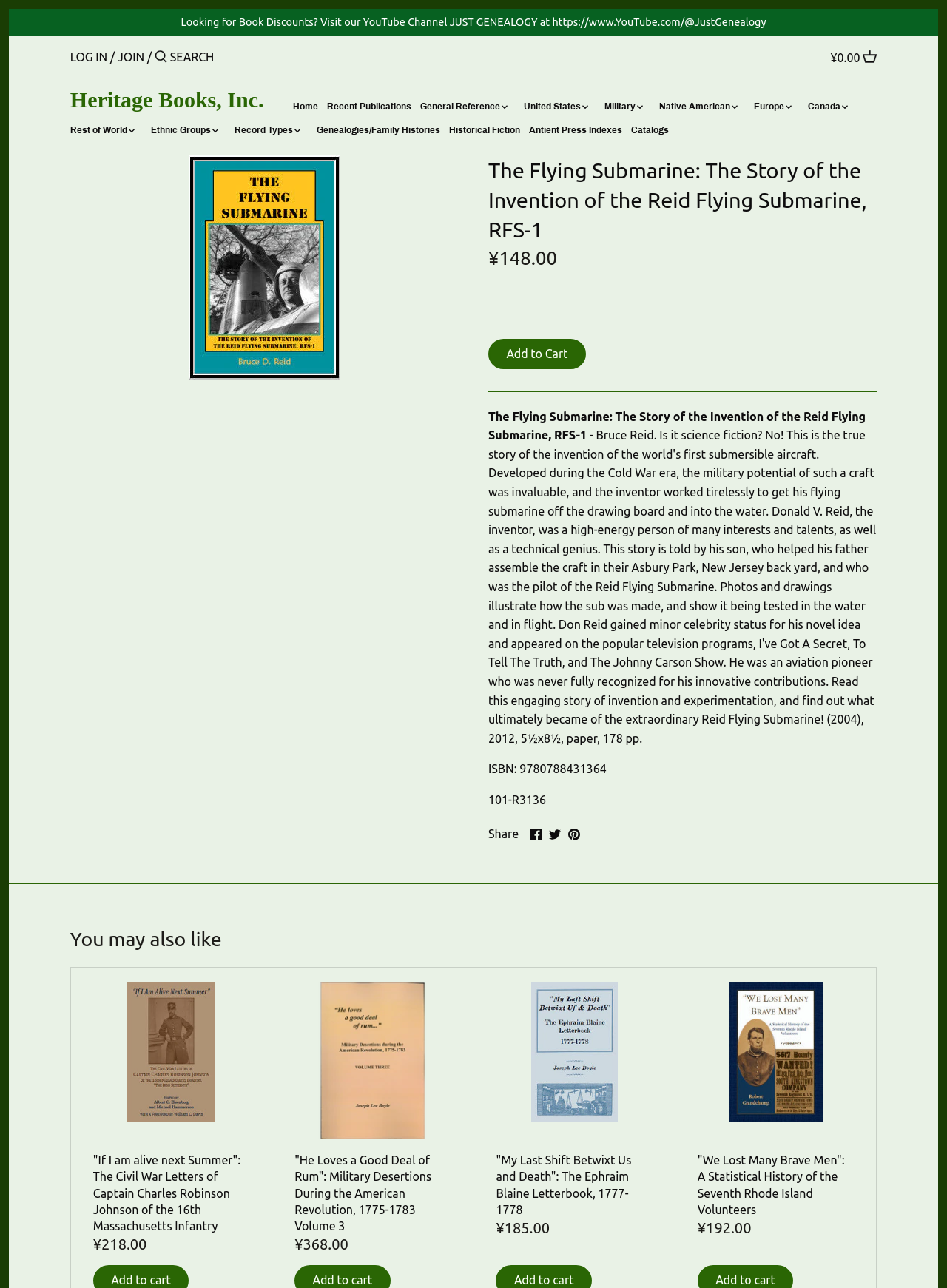Identify the bounding box coordinates of the region that should be clicked to execute the following instruction: "view book details".

[0.074, 0.12, 0.484, 0.295]